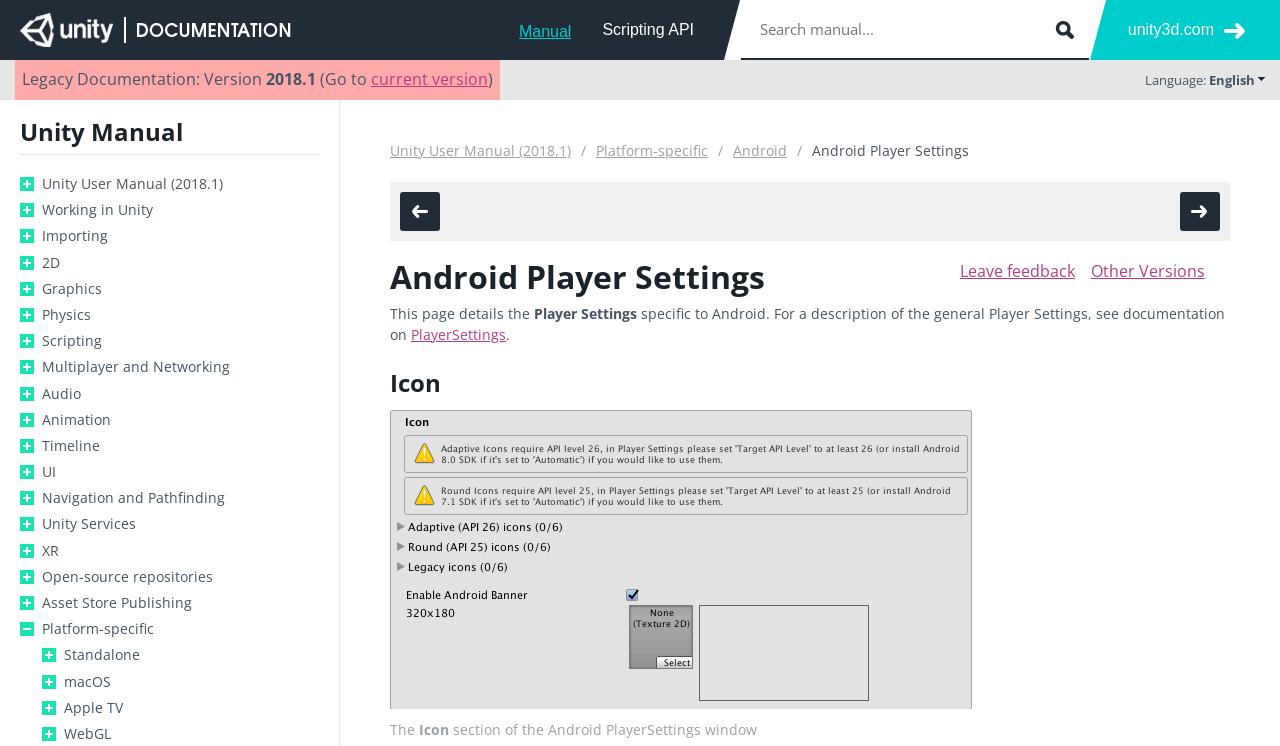Give a concise answer of one word or phrase to the question: 
How many links are there in the 'Unity Manual' section?

14